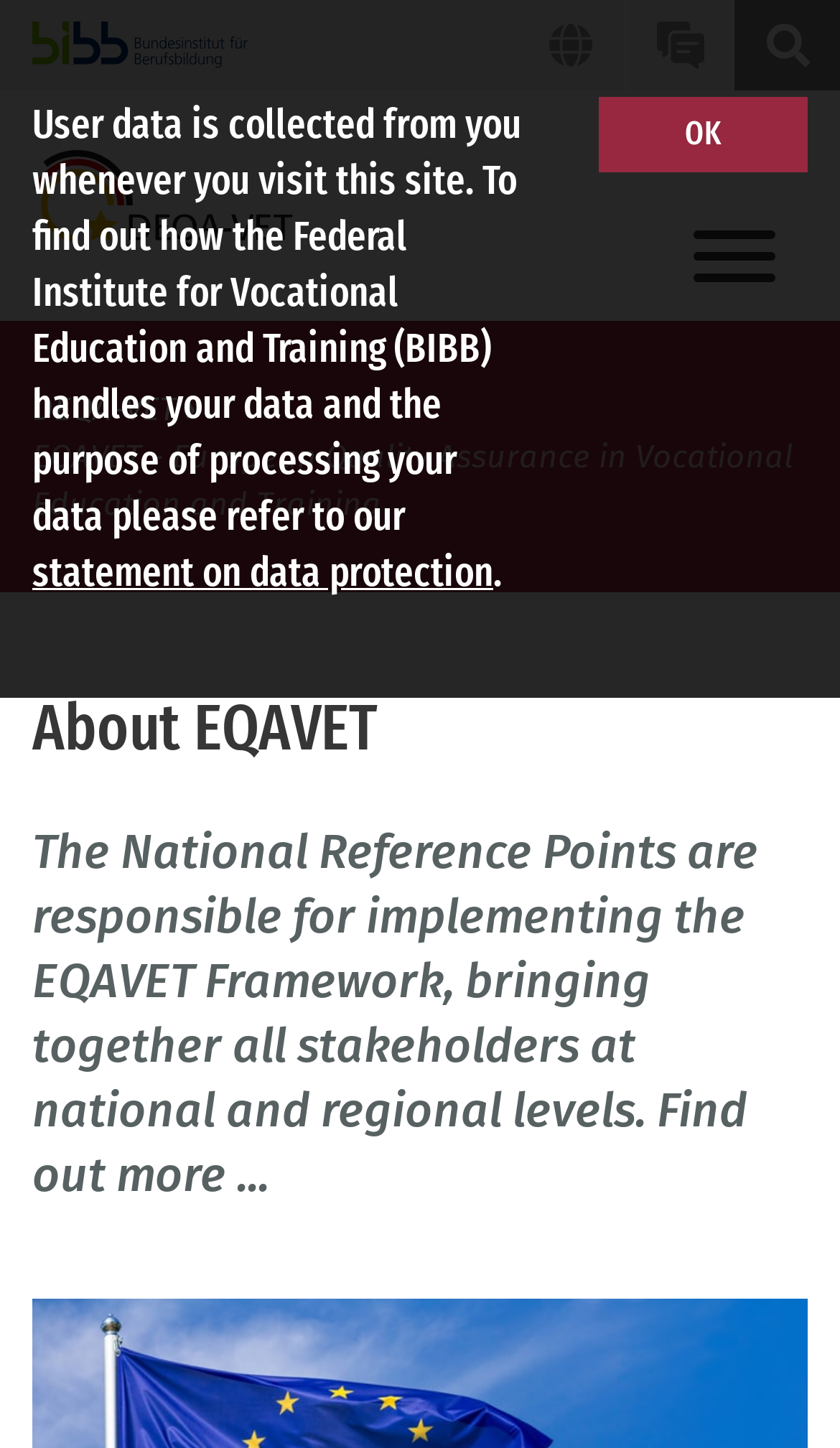What is the name of the institute?
Please use the image to provide a one-word or short phrase answer.

Bundesinstitut für Berufsbildung